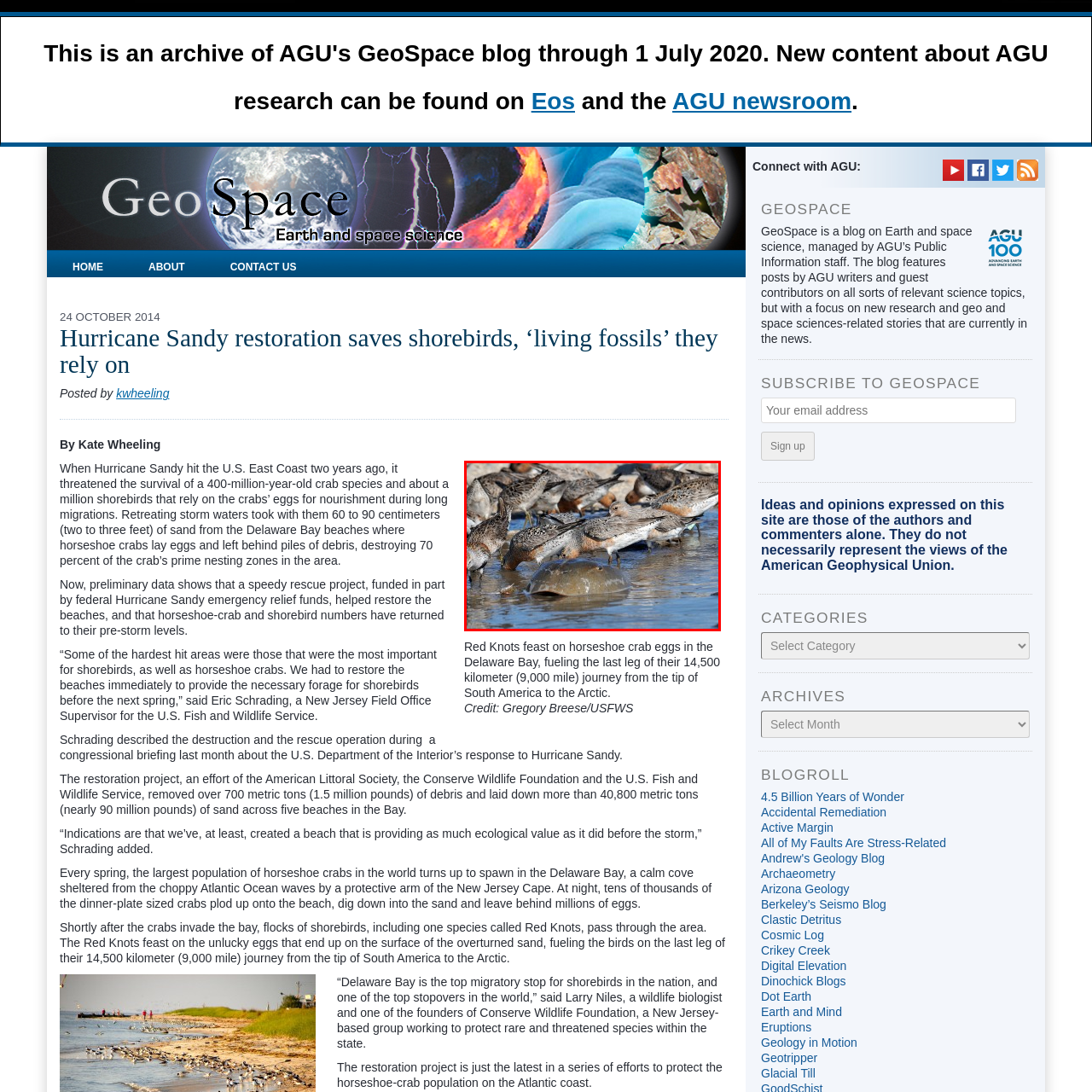Please provide a comprehensive caption for the image highlighted in the red box.

The image captures a vibrant scene at Delaware Bay, where a flock of Red Knots is actively feeding on horseshoe crab eggs. In the foreground, several Red Knots, characterized by their brown and gray plumage, are seen foraging around a horseshoe crab, which rests in the shallow water. This interaction highlights the crucial feeding relationship between these shorebirds and the crabs, particularly during the birds' long migrations. The horseshoe crab, a species that has existed for hundreds of millions of years, provides essential nourishment for the Red Knots as they replenish energy for their journey from South America to the Arctic. This dynamic showcases the ecological interconnectedness vital for the survival of both species, especially in the wake of habitat restoration efforts following Hurricane Sandy.